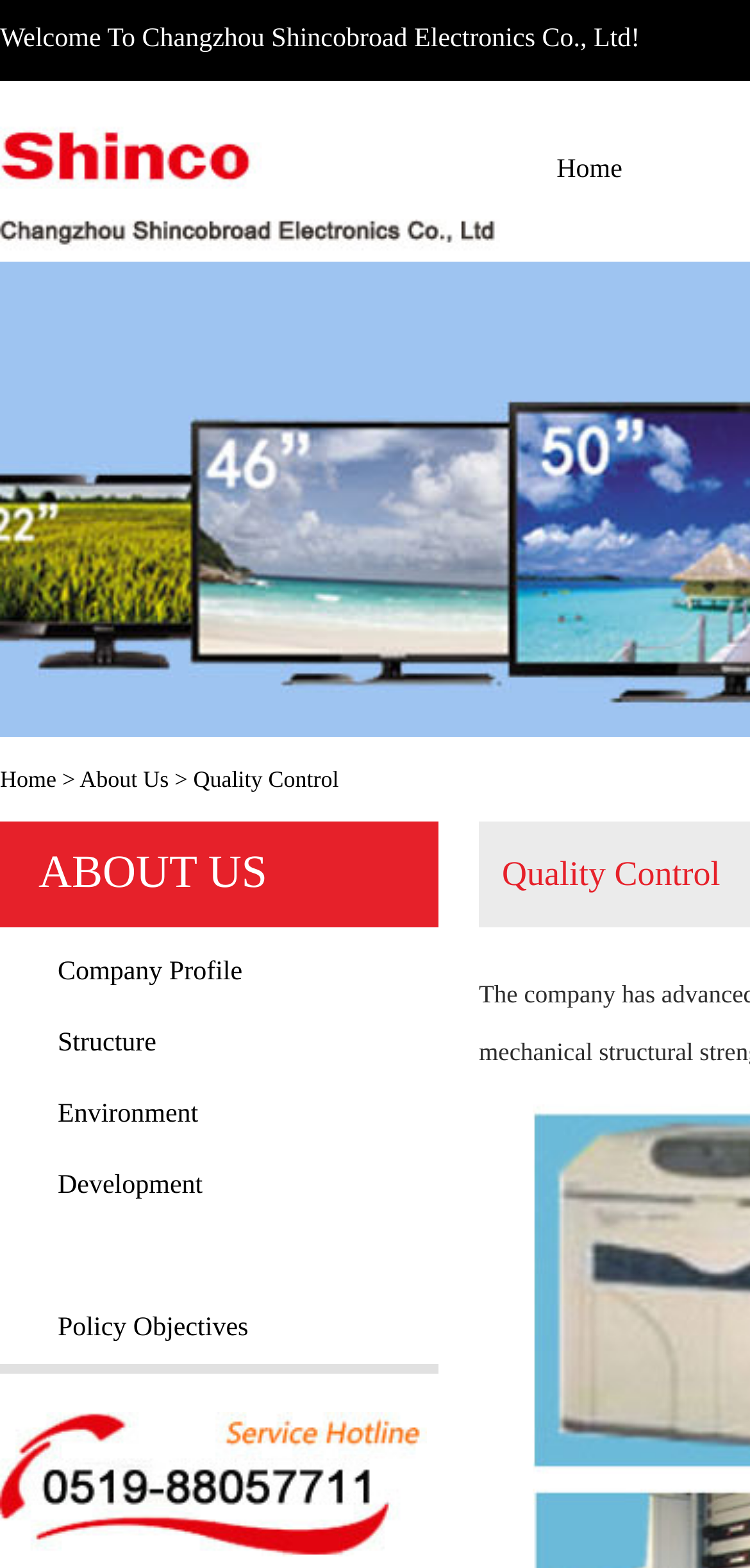What is the company name?
Please answer the question as detailed as possible based on the image.

The company name is obtained from the static text 'Welcome To Changzhou Shincobroad Electronics Co., Ltd!' at the top of the webpage.